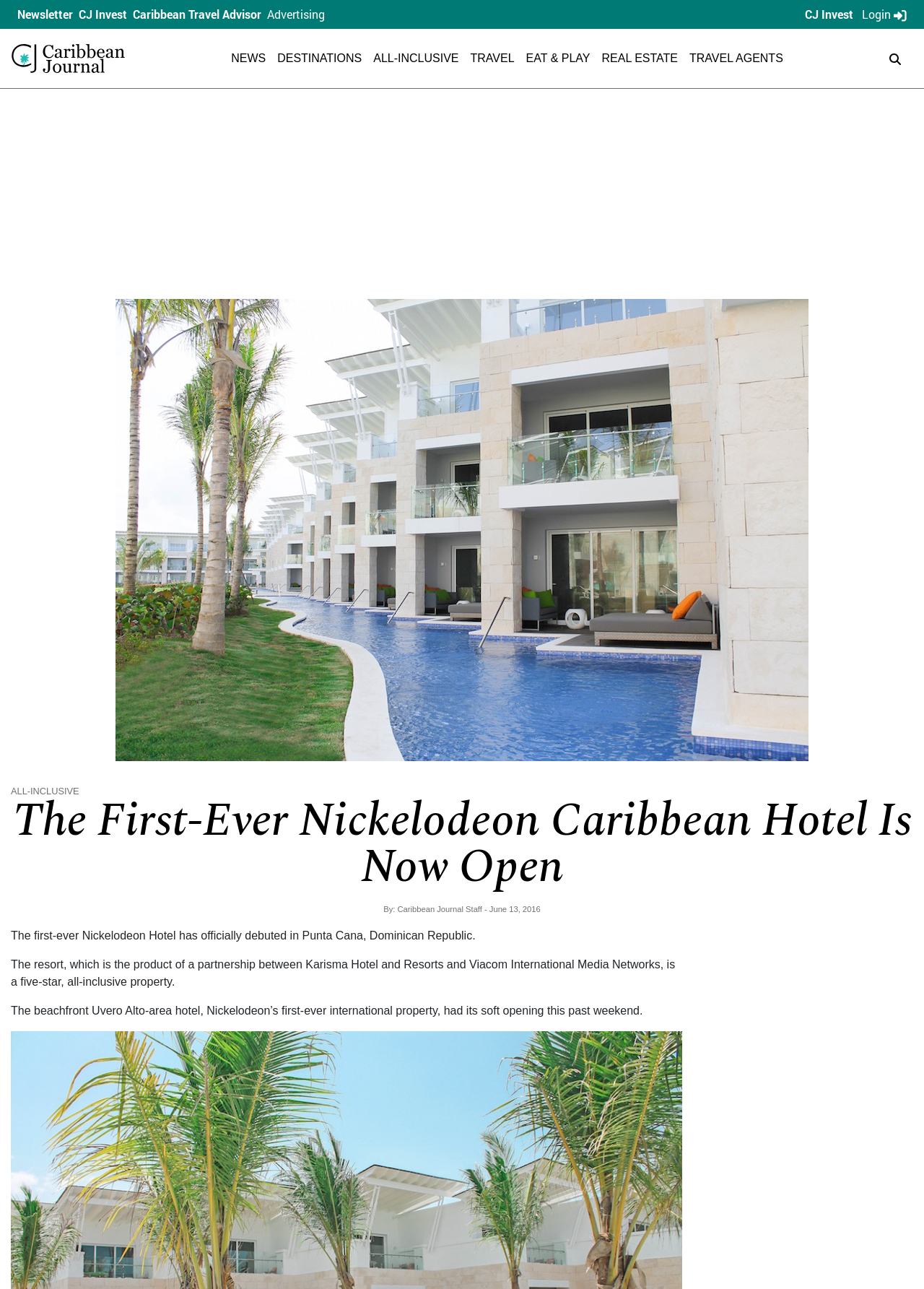Determine the bounding box of the UI element mentioned here: "Leave a Comment". The coordinates must be in the format [left, top, right, bottom] with values ranging from 0 to 1.

None